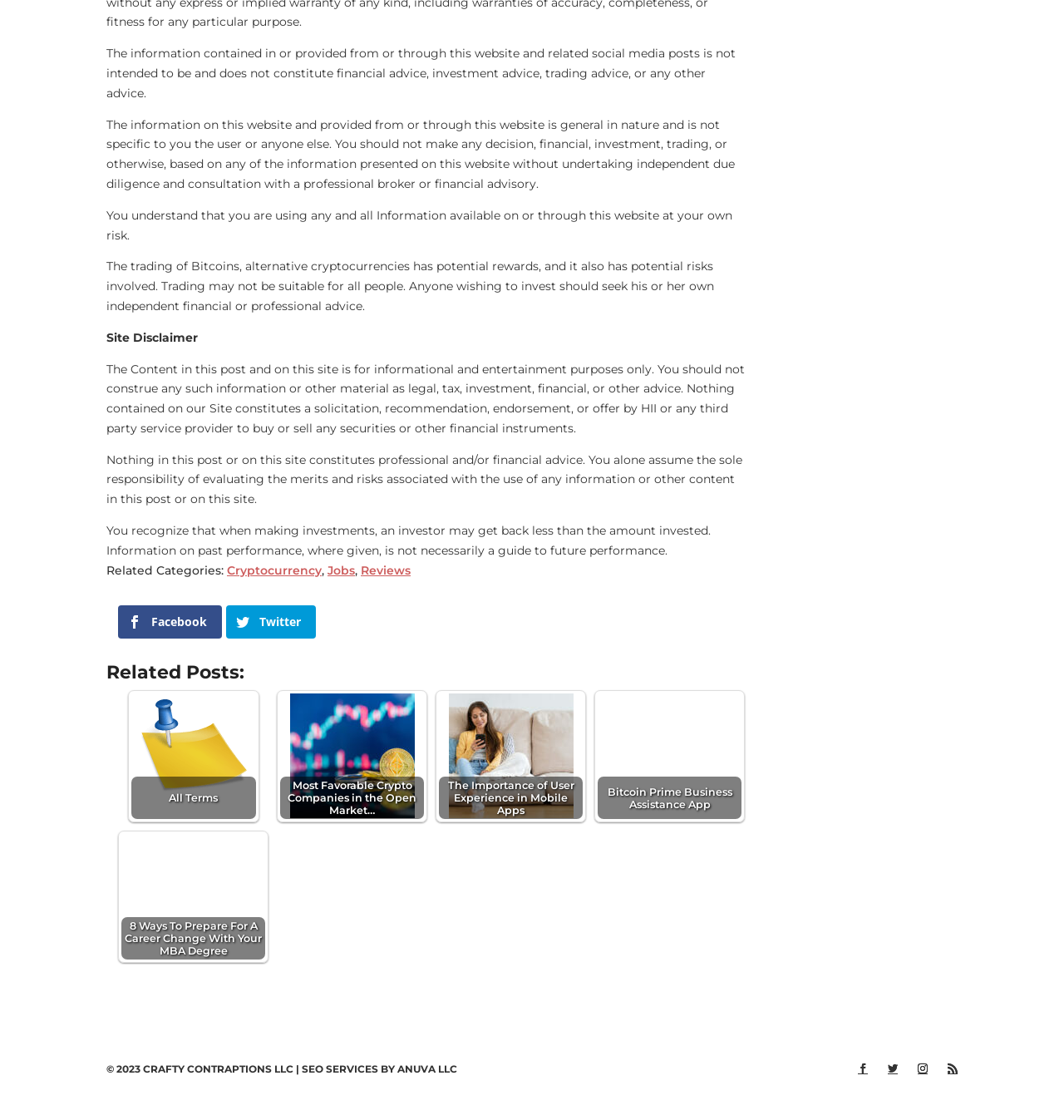Provide the bounding box coordinates of the section that needs to be clicked to accomplish the following instruction: "Visit ANUVA LLC website."

[0.373, 0.949, 0.43, 0.96]